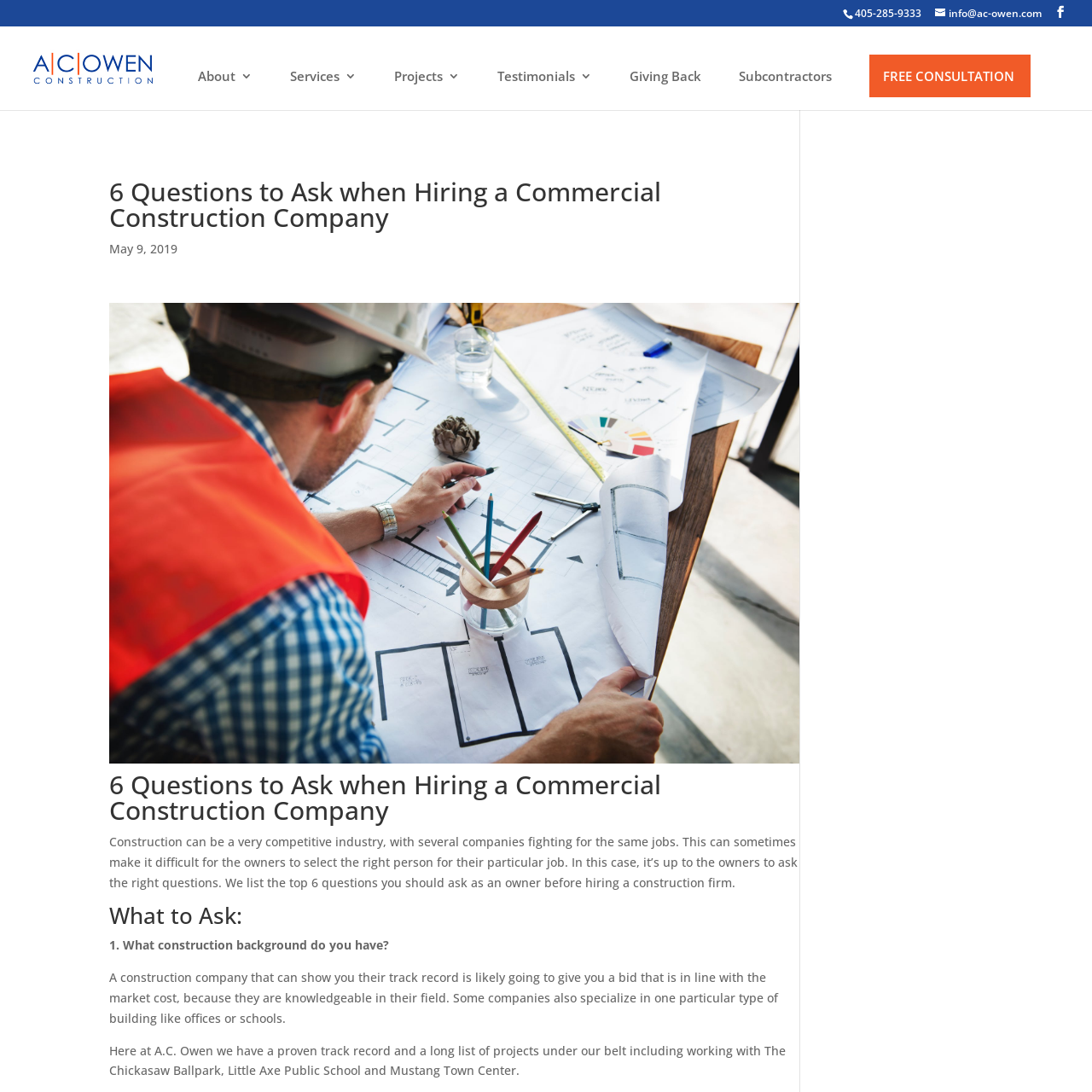Explain the contents of the webpage comprehensively.

This webpage is about AC Owen Construction, a commercial construction company. At the top right corner, there are three social media links and a phone number. Below that, there is a logo of AC Owen Construction with a link to the company's homepage. The main navigation menu is located below the logo, with links to "About", "Services", "Projects", "Testimonials", "Giving Back", "Subcontractors", and "FREE CONSULTATION".

The main content of the webpage is an article titled "6 Questions to Ask when Hiring a Commercial Construction Company". The article is dated May 9, 2019. The introduction explains that the construction industry is competitive, and it's up to the owners to ask the right questions when hiring a construction firm. The article then lists the top 6 questions that owners should ask, with the first question being "What construction background do you have?" The article provides a detailed explanation of why this question is important and how AC Owen Construction has a proven track record in the field.

The article is divided into sections with headings, and there are no images other than the company logo. The overall layout is organized, with clear headings and concise text.